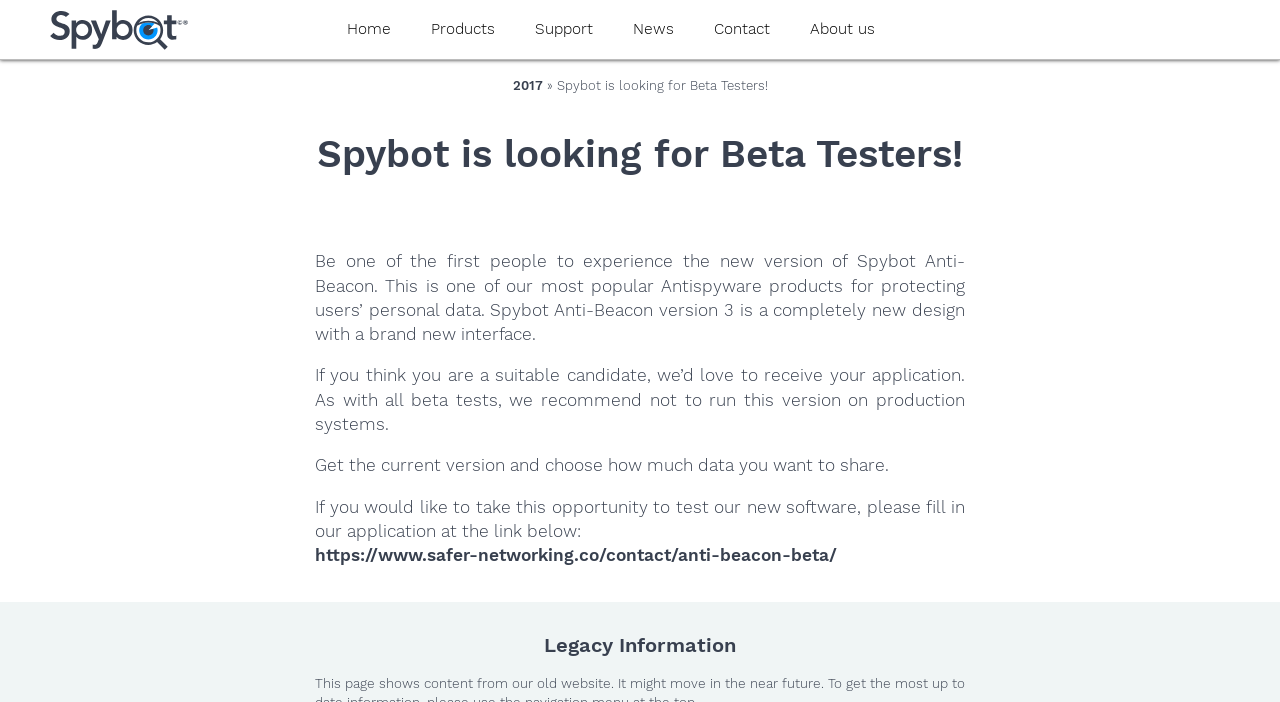Extract the bounding box coordinates for the described element: "Contact". The coordinates should be represented as four float numbers between 0 and 1: [left, top, right, bottom].

[0.542, 0.0, 0.617, 0.083]